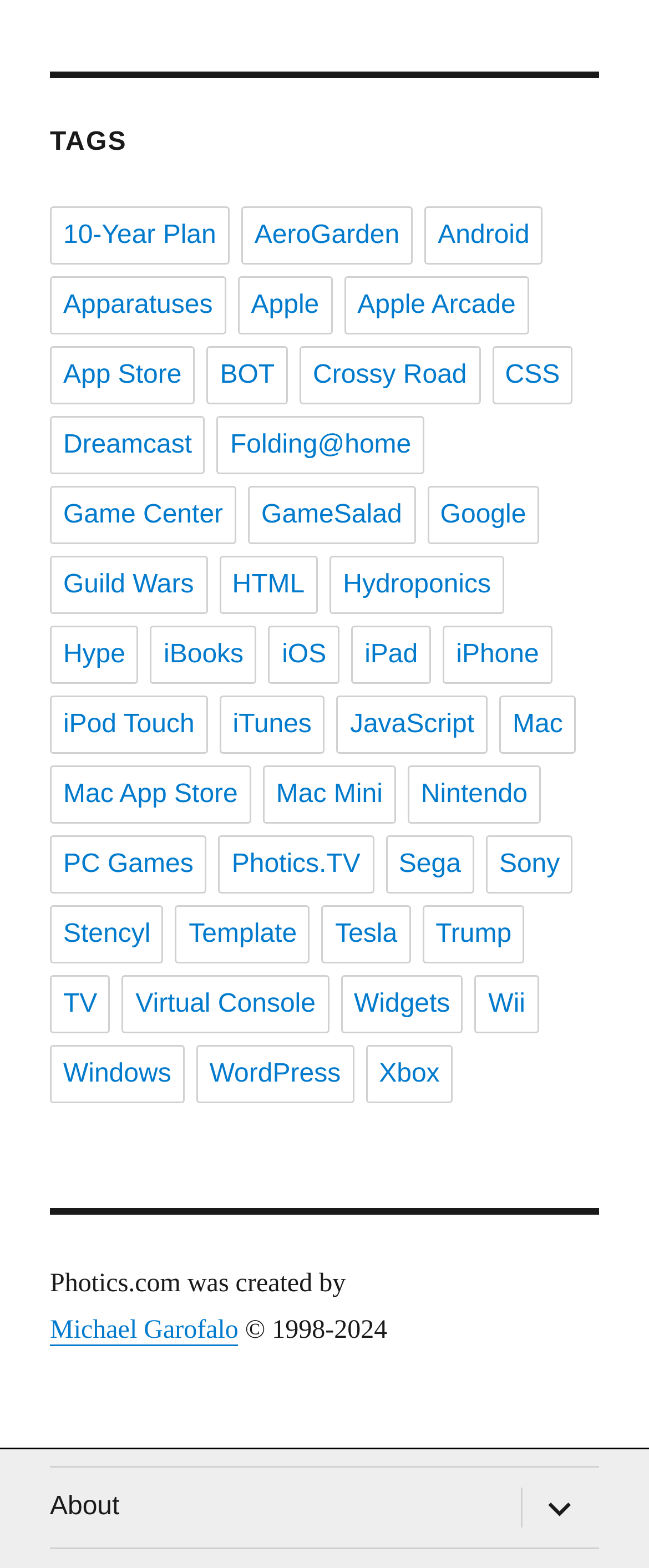Respond with a single word or short phrase to the following question: 
How many tags are available?

47